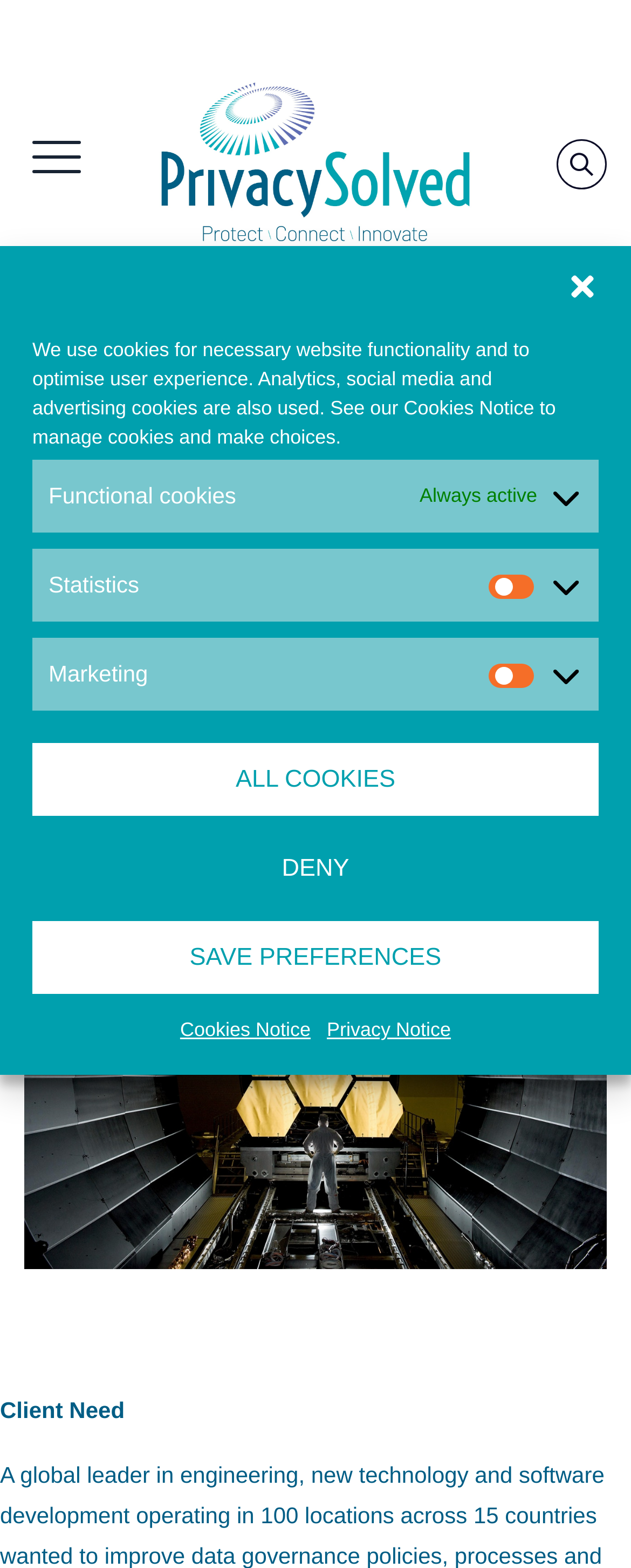How many buttons are in the cookie consent dialog?
Provide a detailed and extensive answer to the question.

I counted the buttons in the cookie consent dialog, which are 'close-dialog', 'ALL COOKIES', 'DENY', and 'SAVE PREFERENCES'. Therefore, there are 4 buttons in the dialog.